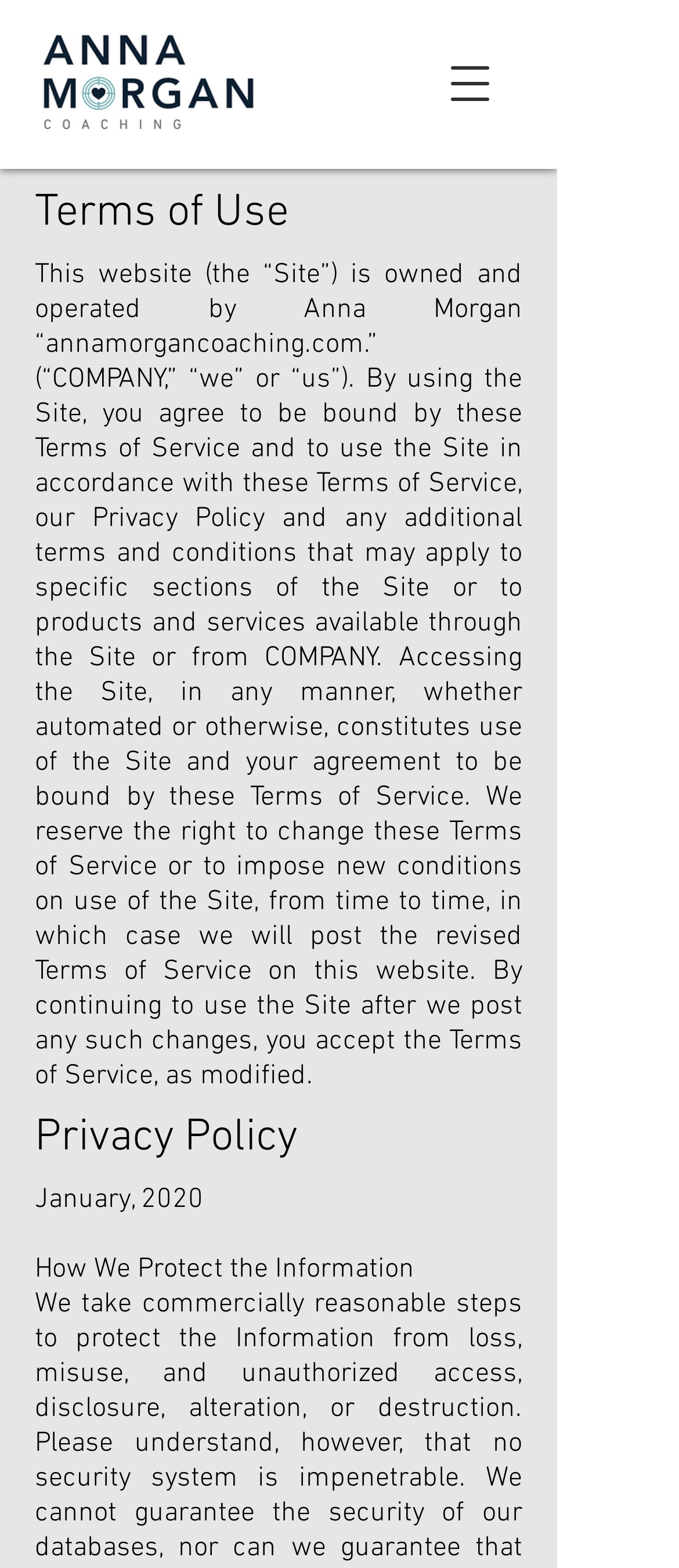When was the Privacy Policy last updated?
Give a thorough and detailed response to the question.

The StaticText element at the bottom of the page says 'January, 2020' which suggests that the Privacy Policy was last updated in January 2020.